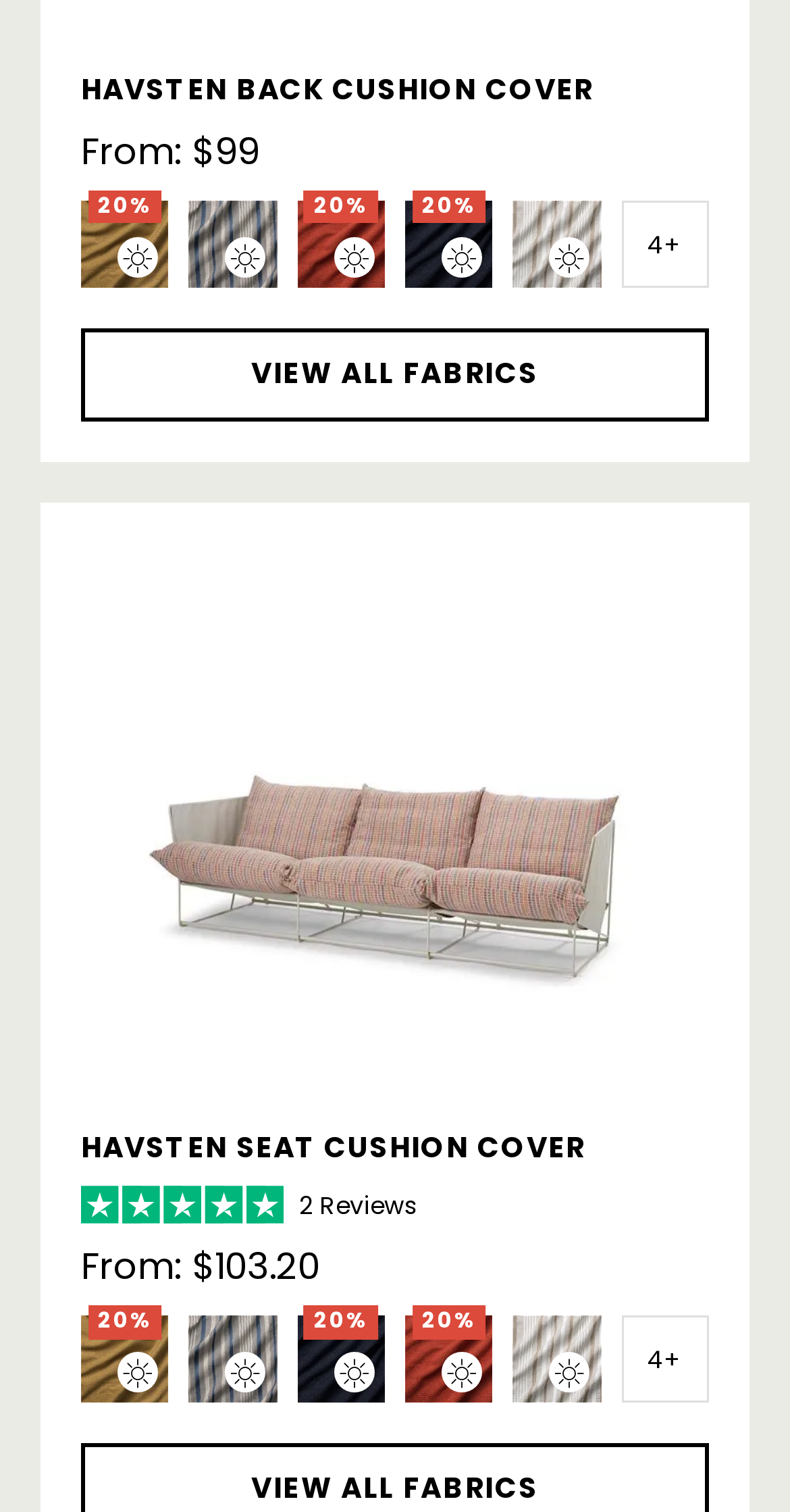What is the name of the product on this webpage?
Answer with a single word or phrase by referring to the visual content.

HAVSTEN BACK CUSHION COVER